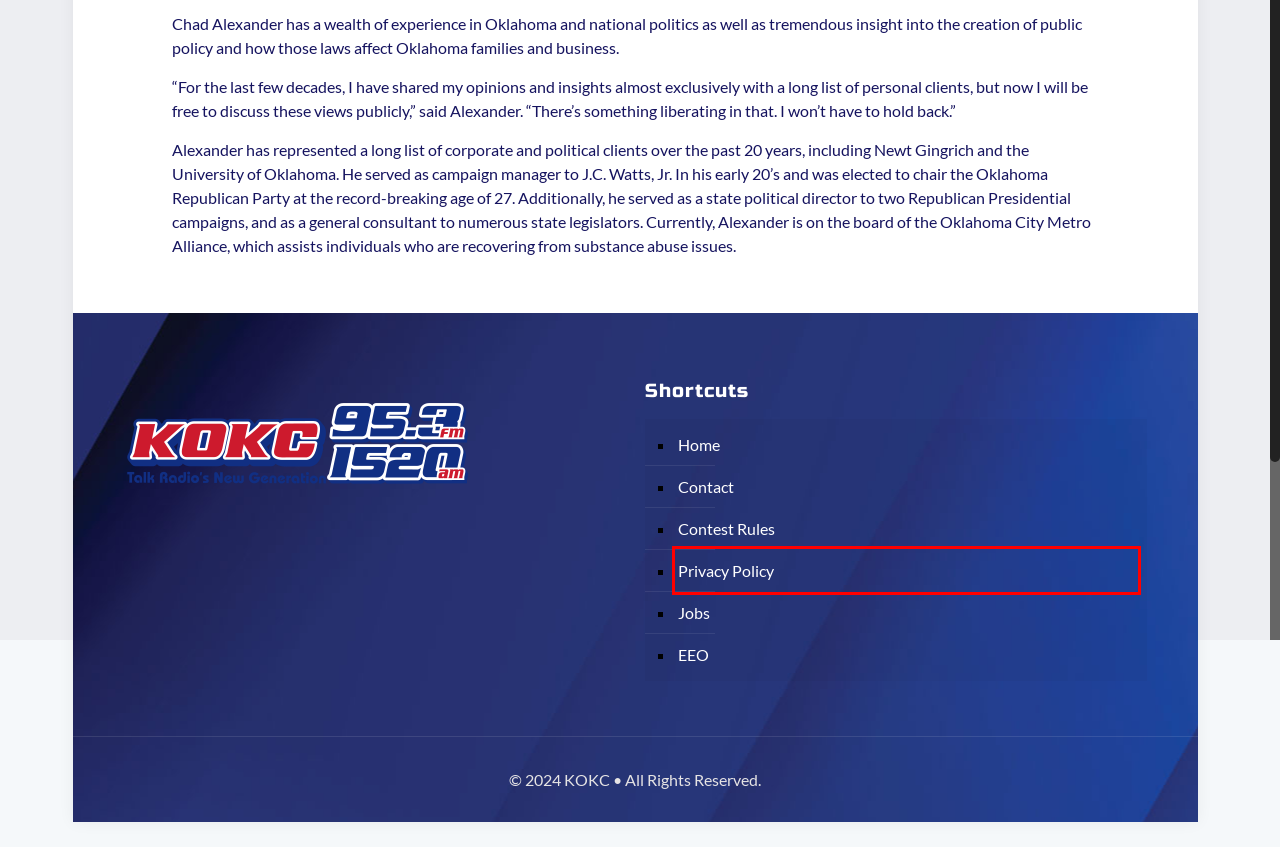Look at the given screenshot of a webpage with a red rectangle bounding box around a UI element. Pick the description that best matches the new webpage after clicking the element highlighted. The descriptions are:
A. Contest Rules – News Talk KOKC
B. News Talk KOKC
C. Jobs – News Talk KOKC
D. Program Schedule – News Talk KOKC
E. EEO – News Talk KOKC
F. Contact – News Talk KOKC
G. Privacy Policy – News Talk KOKC
H. Advertise with KOKC! – News Talk KOKC

G